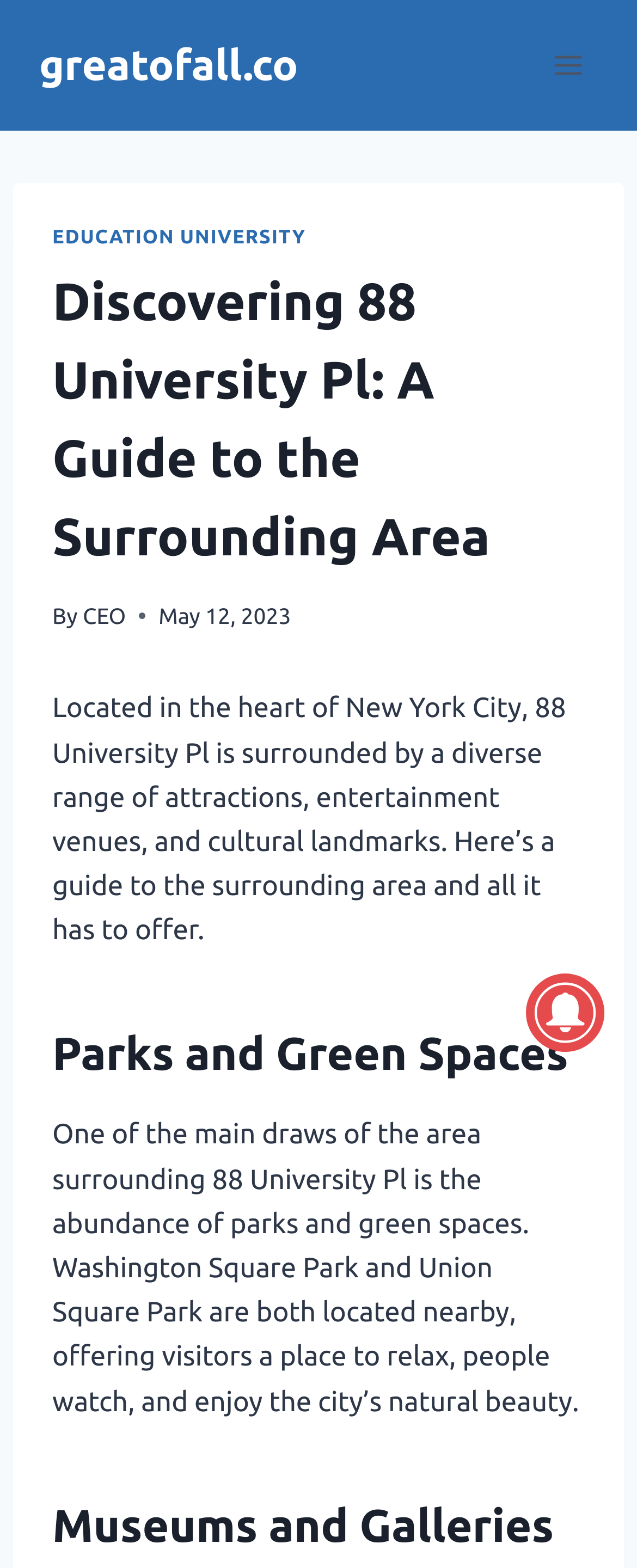Offer an in-depth caption of the entire webpage.

The webpage is about discovering the surrounding area of 88 University Pl in New York City. At the top left, there is a link to the website "greatofall.co". Next to it, on the top right, is a button to open a menu. Below the top section, there is a header area that spans almost the entire width of the page. Within this header, there are several elements, including a link to "EDUCATION UNIVERSITY", a heading that displays the title of the webpage, a "By" label followed by a link to the author "CEO", and a timestamp showing the date "May 12, 2023".

Below the header, there is a paragraph of text that provides an overview of the area surrounding 88 University Pl, mentioning its diverse range of attractions, entertainment venues, and cultural landmarks. This text is followed by three sections, each with a heading. The first section is about "Parks and Green Spaces", and it describes the abundance of parks in the area, including Washington Square Park and Union Square Park. The second section, which is not fully shown in the accessibility tree, is likely about "Museums and Galleries". On the right side of the page, there is an image, although its content is not specified.

Overall, the webpage appears to be a guide to the surrounding area of 88 University Pl, highlighting its various attractions and amenities.